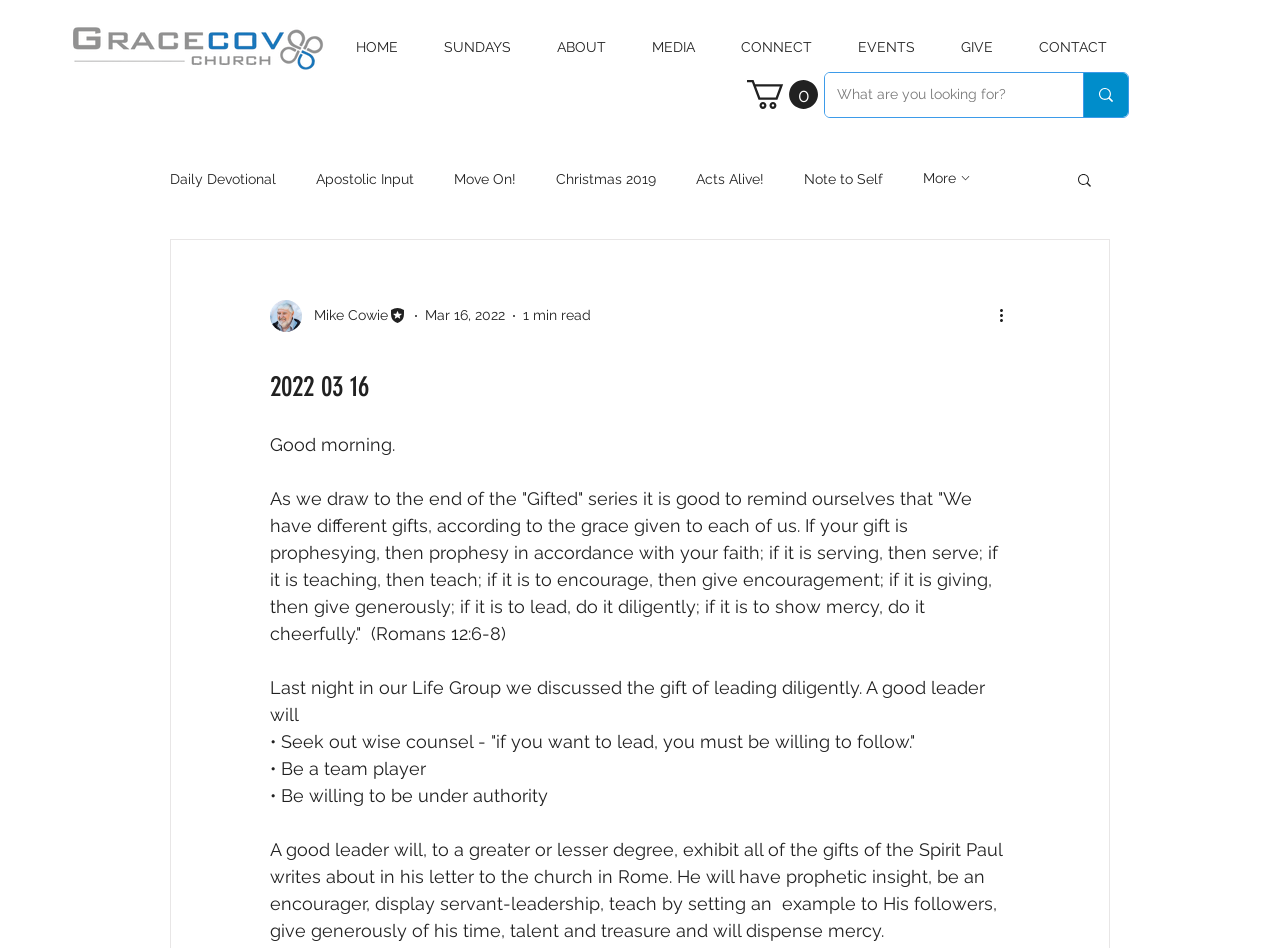Please examine the image and provide a detailed answer to the question: What is the author's role?

The author's role is mentioned at the bottom of the webpage, where it says 'Writer's picture Mike Cowie Editor'. This indicates that Mike Cowie is not only the writer of the article but also the editor of the publication.